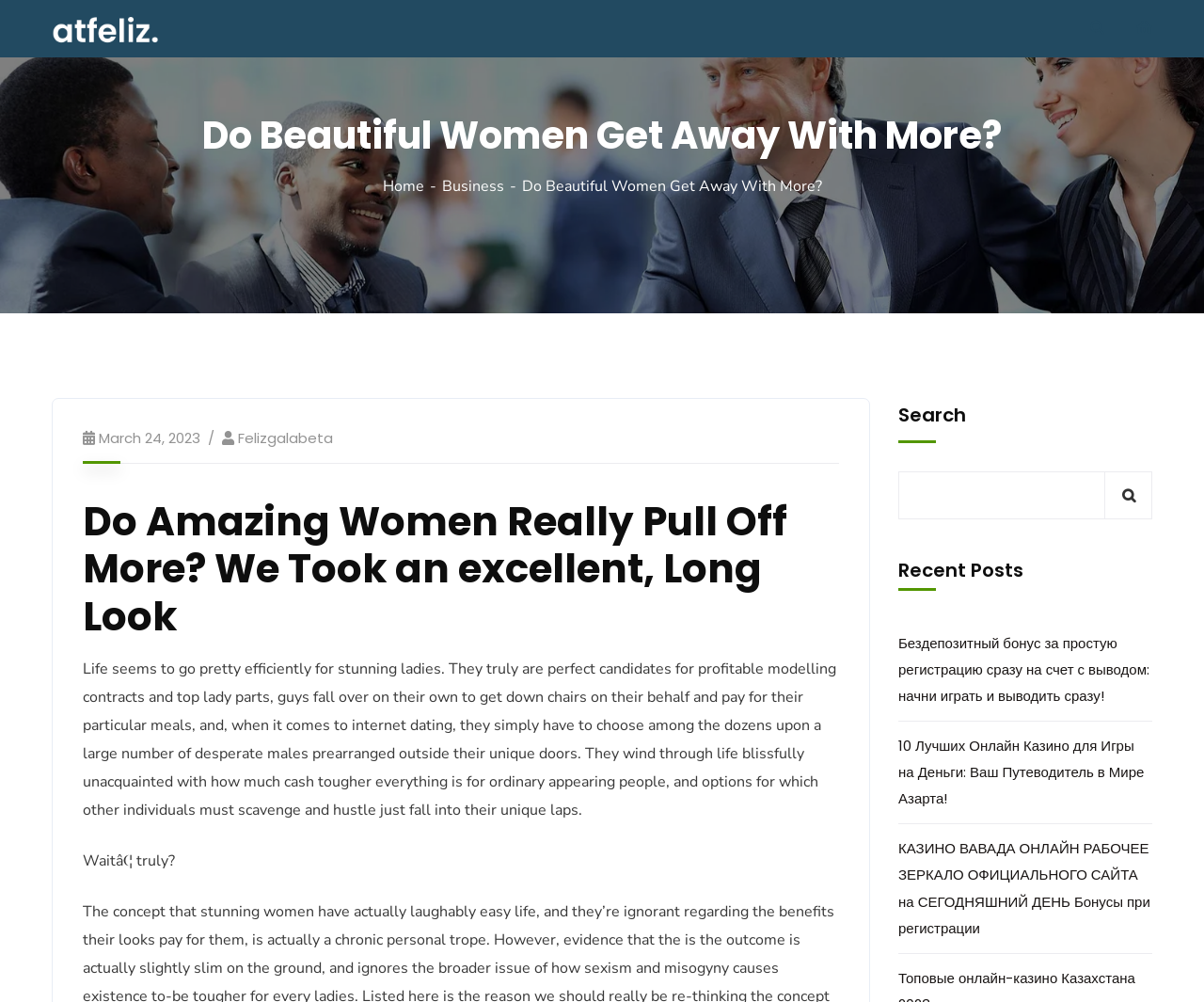Please identify the coordinates of the bounding box for the clickable region that will accomplish this instruction: "Enter your name in the contact form".

[0.668, 0.799, 0.805, 0.842]